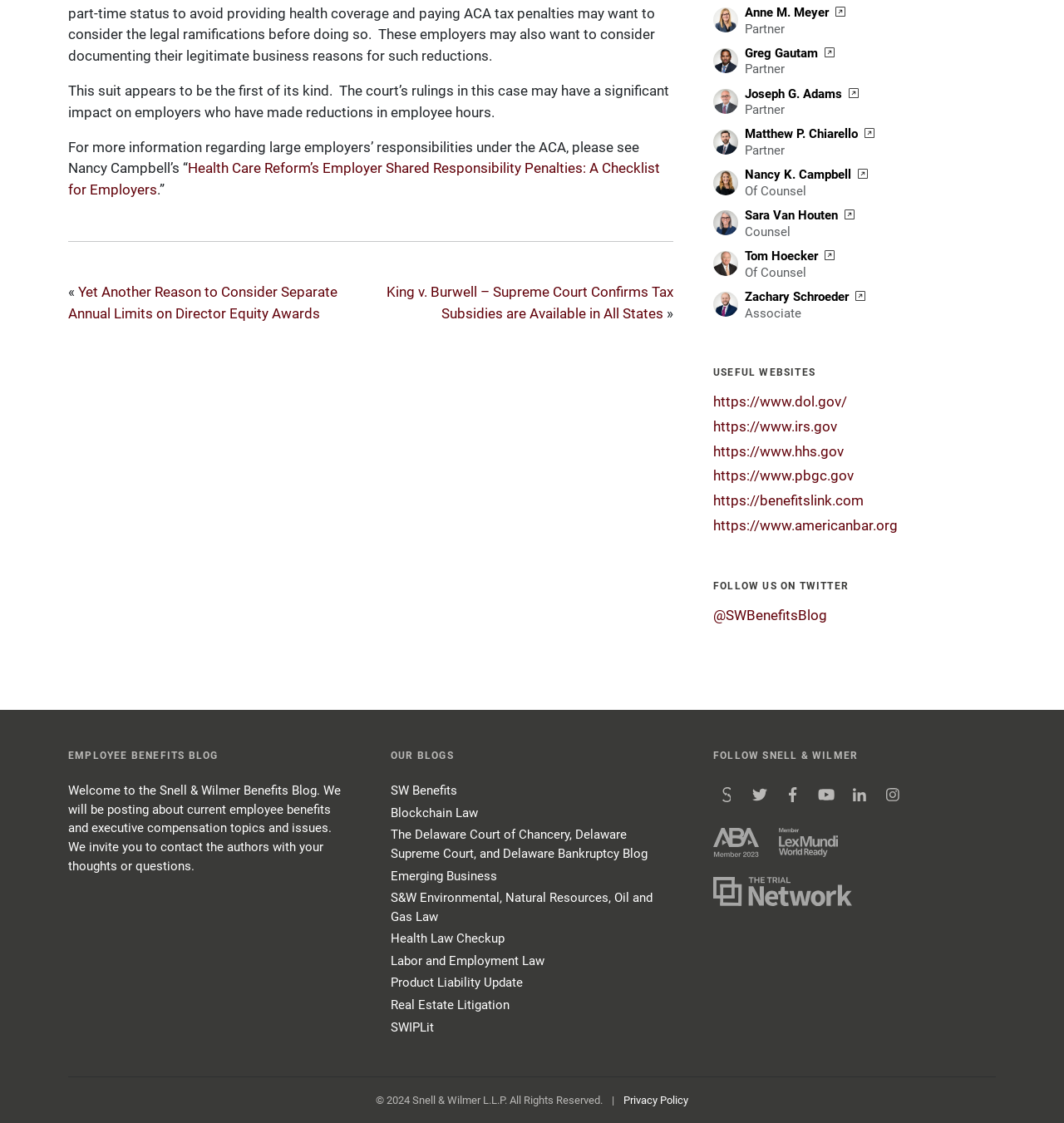Provide the bounding box coordinates of the area you need to click to execute the following instruction: "Read the blog post about Yet Another Reason to Consider Separate Annual Limits on Director Equity Awards".

[0.064, 0.252, 0.317, 0.286]